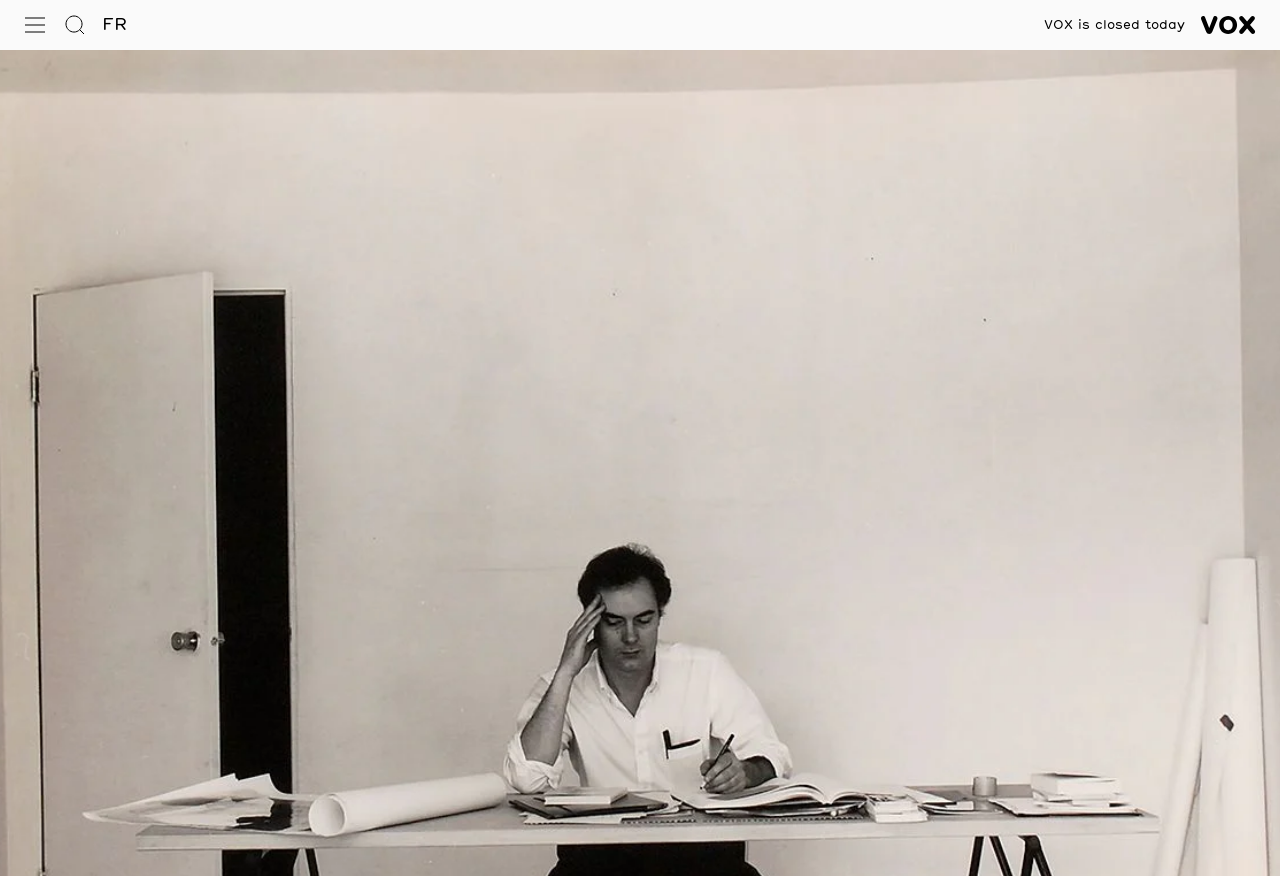Determine the bounding box for the UI element that matches this description: "Go to Search".

[0.045, 0.008, 0.073, 0.049]